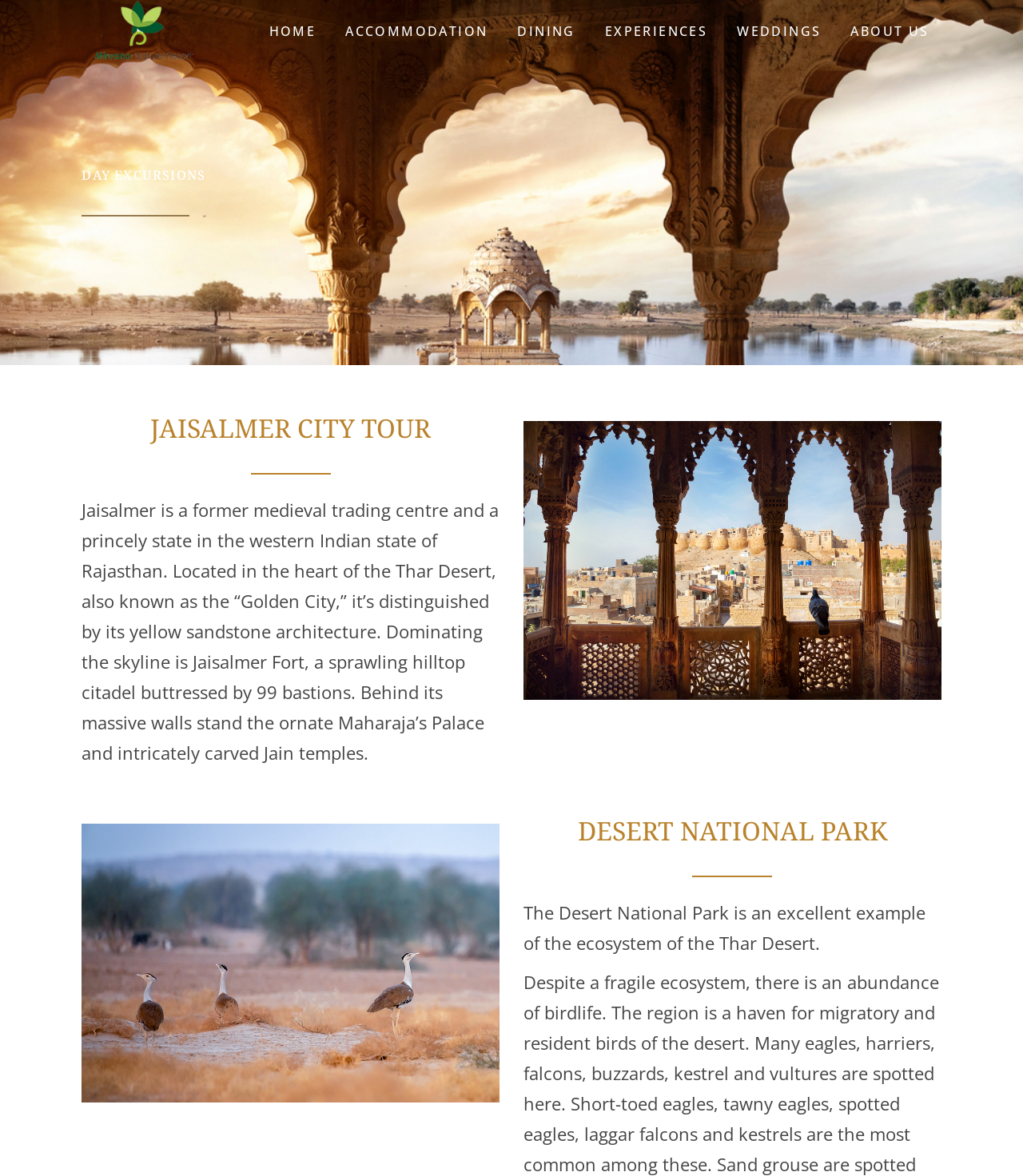Give a detailed explanation of the elements present on the webpage.

The webpage is about Day Excursions, specifically focusing on Luxury Hotels and Resorts in Jaisalmer, Desert Camp Tent Packages. At the top, there is a logo or image with a link to the main page, accompanied by a navigation menu with six links: HOME, ACCOMMODATION, DINING, EXPERIENCES, WEDDINGS, and ABOUT US, aligned horizontally across the top of the page.

Below the navigation menu, there is a prominent heading "DAY EXCURSIONS" that spans the entire width of the page. Under this heading, there are two main sections. The first section is about Jaisalmer City Tour, with a subheading "JAISALMER CITY TOUR" and a paragraph of text describing Jaisalmer's history, architecture, and landmarks, including Jaisalmer Fort and Jain temples.

To the right of the text, there is a large image or figure with a link to "jaisalmer golden fort". Below the text, there is another image or figure with a link to "desert national park". The second section is about Desert National Park, with a subheading "DESERT NATIONAL PARK" and a paragraph of text describing the ecosystem of the Thar Desert.

Overall, the webpage has a clean and organized structure, with clear headings and concise text, accompanied by relevant images and links to provide more information about the Day Excursions and Luxury Hotels and Resorts in Jaisalmer.